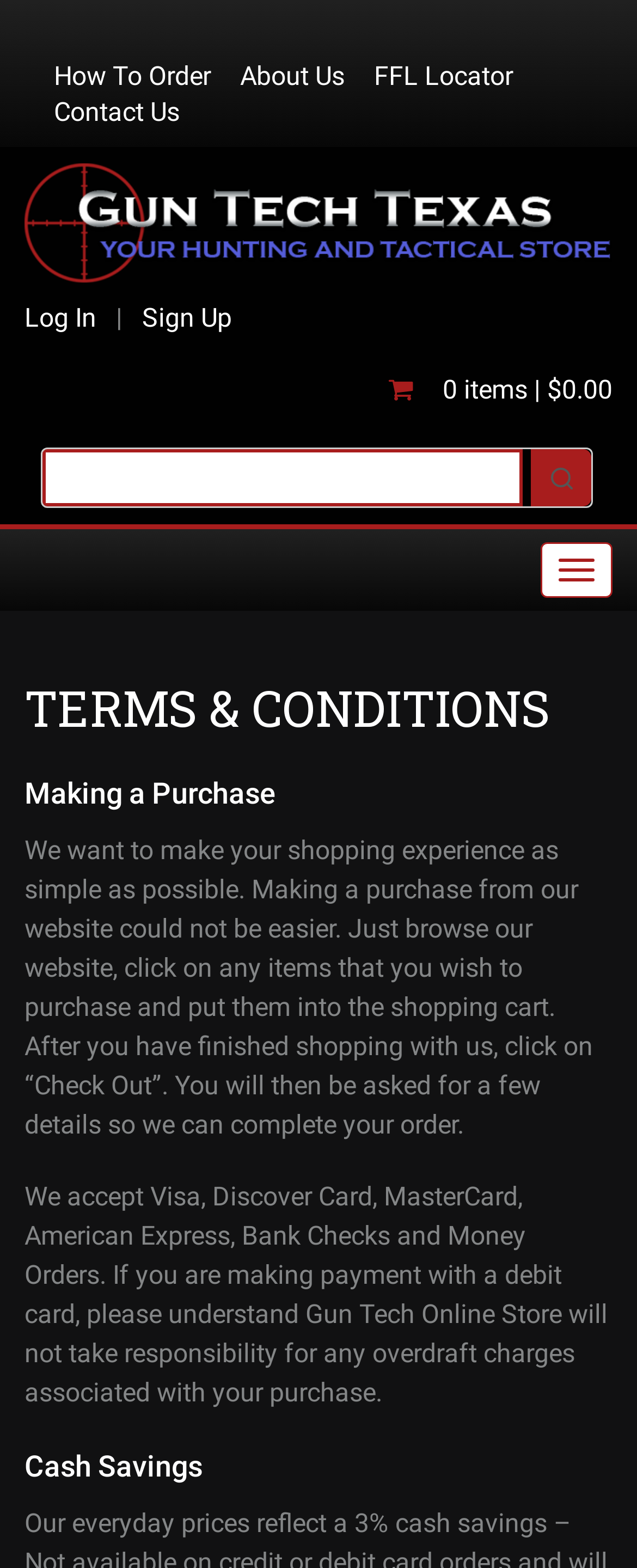Using the element description: "0 items | $0.00", determine the bounding box coordinates for the specified UI element. The coordinates should be four float numbers between 0 and 1, [left, top, right, bottom].

[0.61, 0.237, 0.962, 0.262]